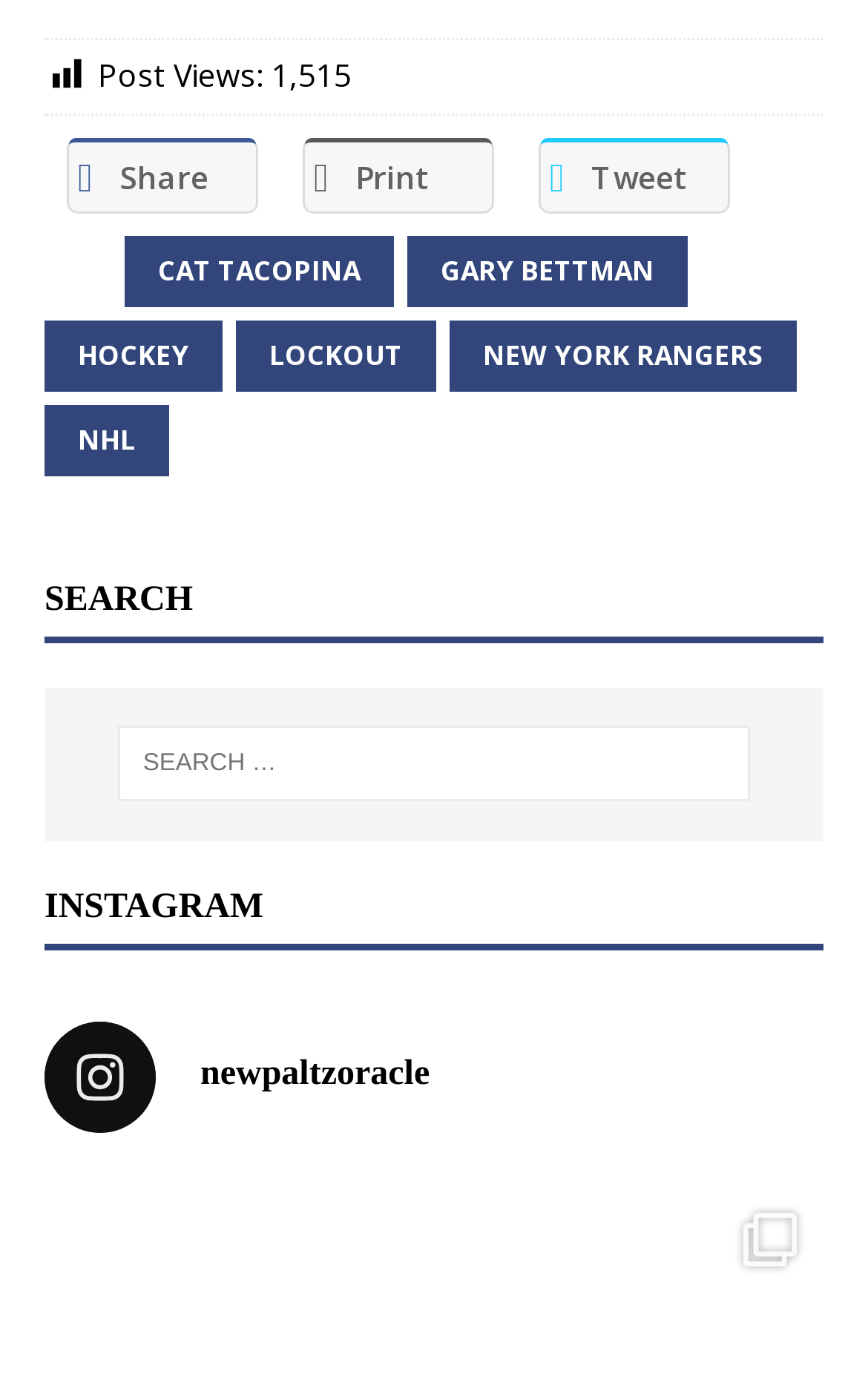Highlight the bounding box coordinates of the element you need to click to perform the following instruction: "Filter contents."

None